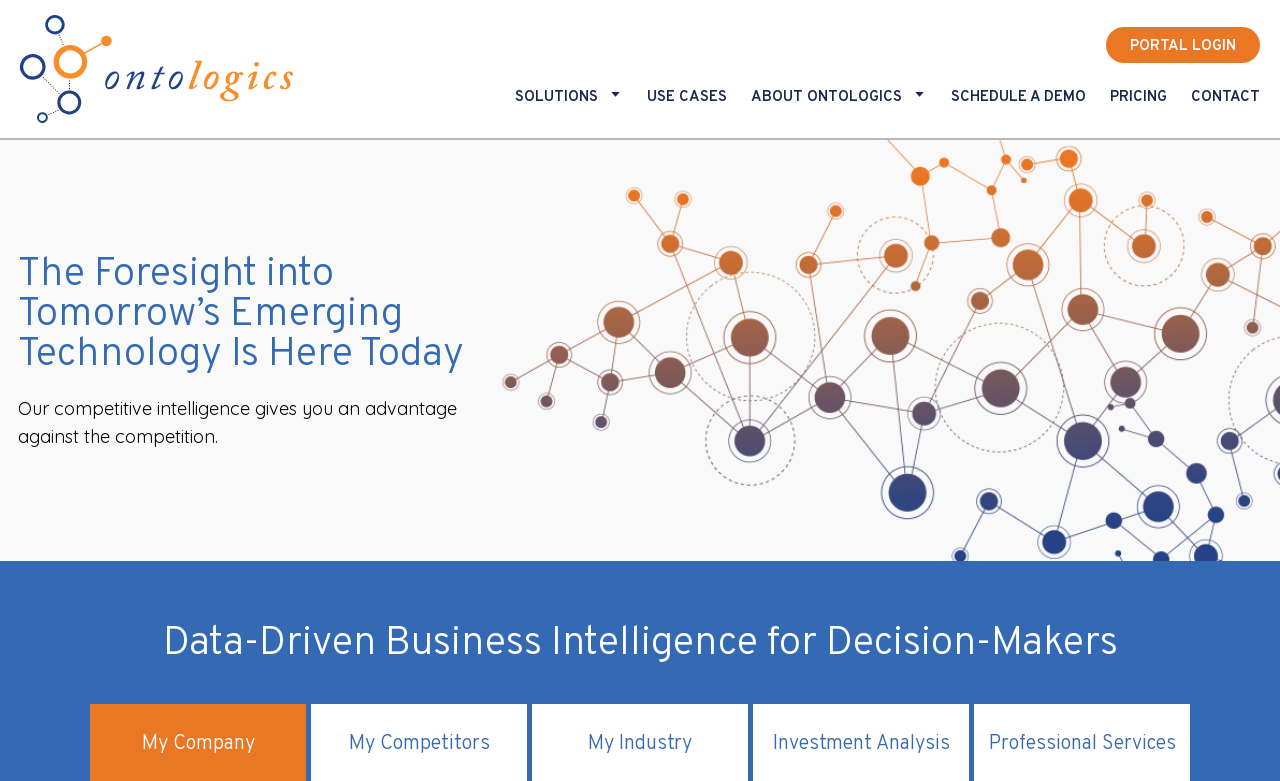Please identify the bounding box coordinates of the element that needs to be clicked to execute the following command: "Schedule a demo". Provide the bounding box using four float numbers between 0 and 1, formatted as [left, top, right, bottom].

[0.743, 0.112, 0.848, 0.137]